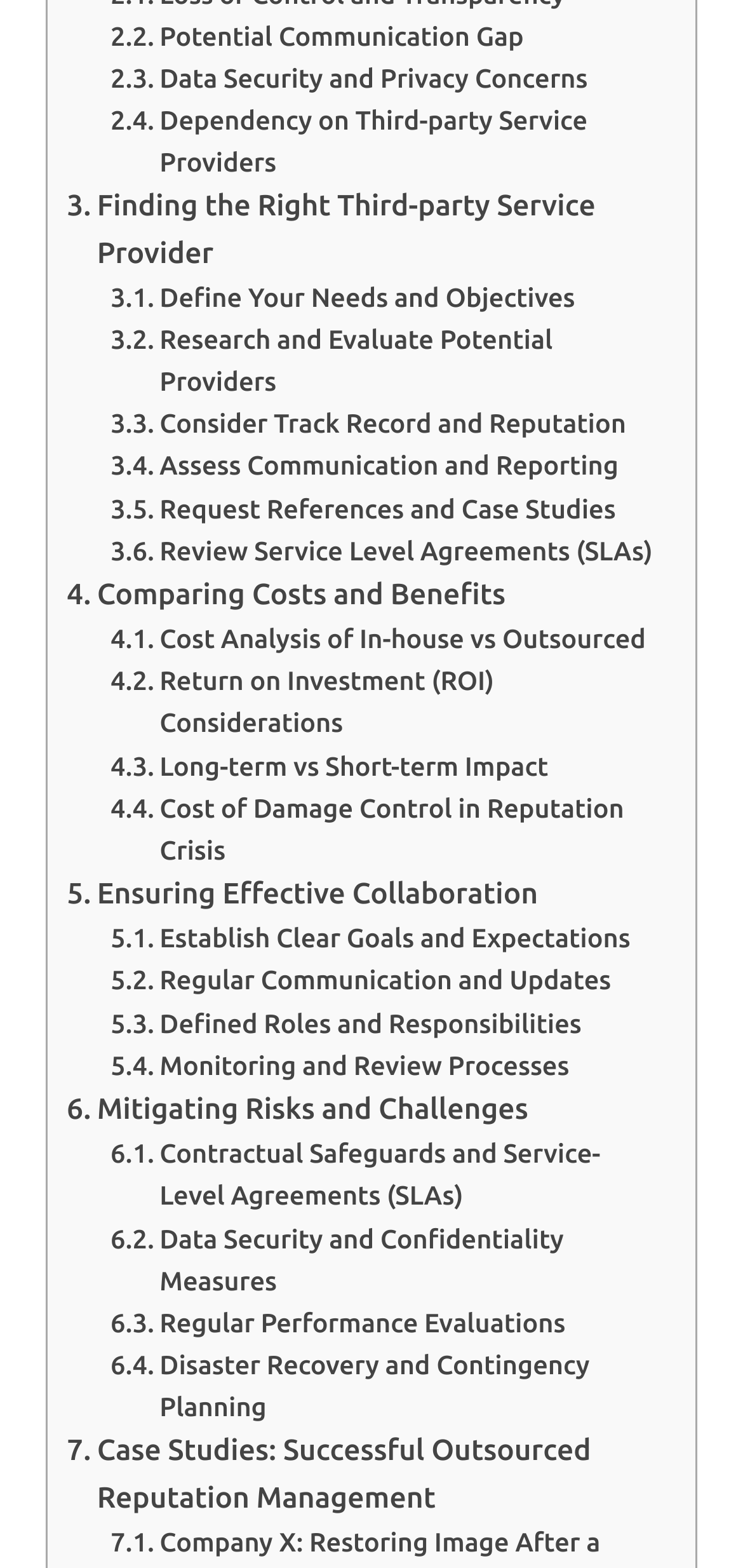Respond to the question below with a single word or phrase: What is the last step in mitigating risks and challenges?

Disaster Recovery and Contingency Planning